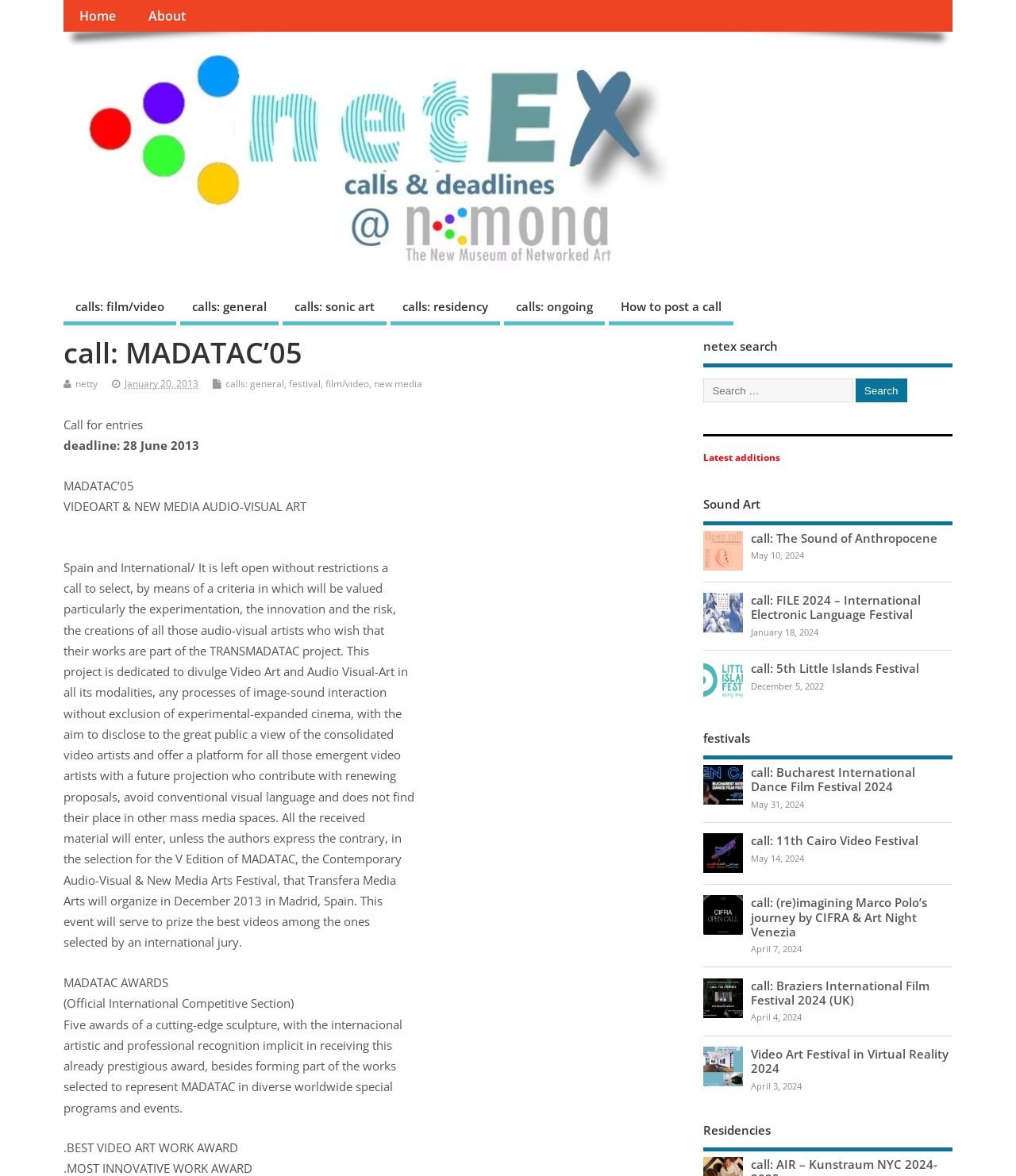Identify and provide the bounding box coordinates of the UI element described: "call: 11th Cairo Video Festival". The coordinates should be formatted as [left, top, right, bottom], with each number being a float between 0 and 1.

[0.739, 0.708, 0.904, 0.722]